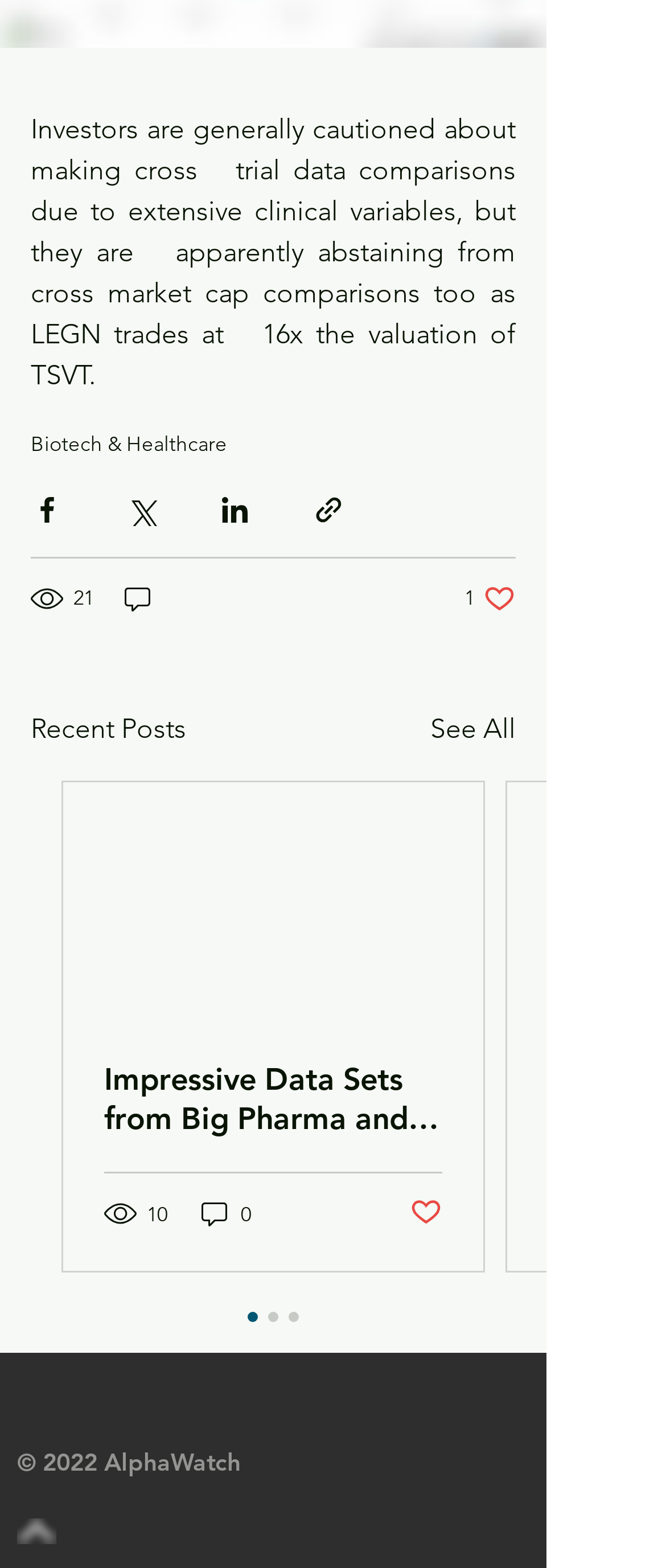Answer the following in one word or a short phrase: 
What is the topic of the first link?

Biotech & Healthcare